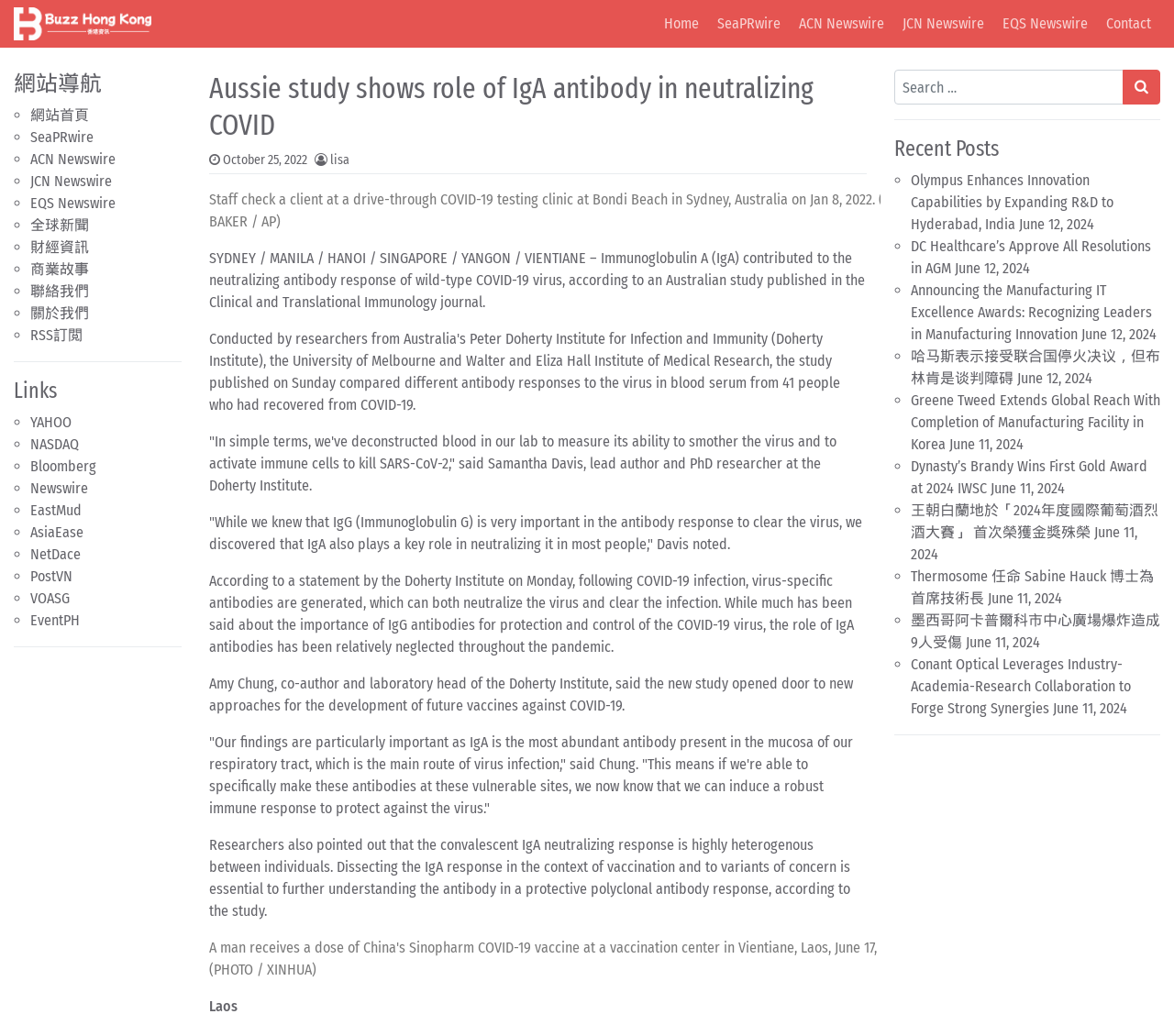Produce an elaborate caption capturing the essence of the webpage.

The webpage is about a news article titled "Aussie study shows role of IgA antibody in neutralizing COVID" from Buzz Hong Kong. At the top, there is a navigation menu with links to "Home", "SeaPRwire", "ACN Newswire", "JCN Newswire", "EQS Newswire", and "Contact". Below the navigation menu, there is a section with a heading "網站導航" (website navigation) that lists various links to different parts of the website.

On the left side of the page, there is a list of links under the heading "Links" that connects to external websites such as YAHOO, NASDAQ, Bloomberg, and others.

The main content of the webpage is an article about a study on the role of IgA antibodies in neutralizing COVID-19. The article is divided into several paragraphs, with quotes from researchers and explanations of the study's findings. There is also an image with a caption describing a COVID-19 testing clinic in Sydney, Australia.

At the bottom of the page, there is a search bar with a button to submit the search query. Below the search bar, there is a section with a heading "Recent Posts" that lists several news articles with links to their respective pages. Each article is accompanied by a date and a brief summary.